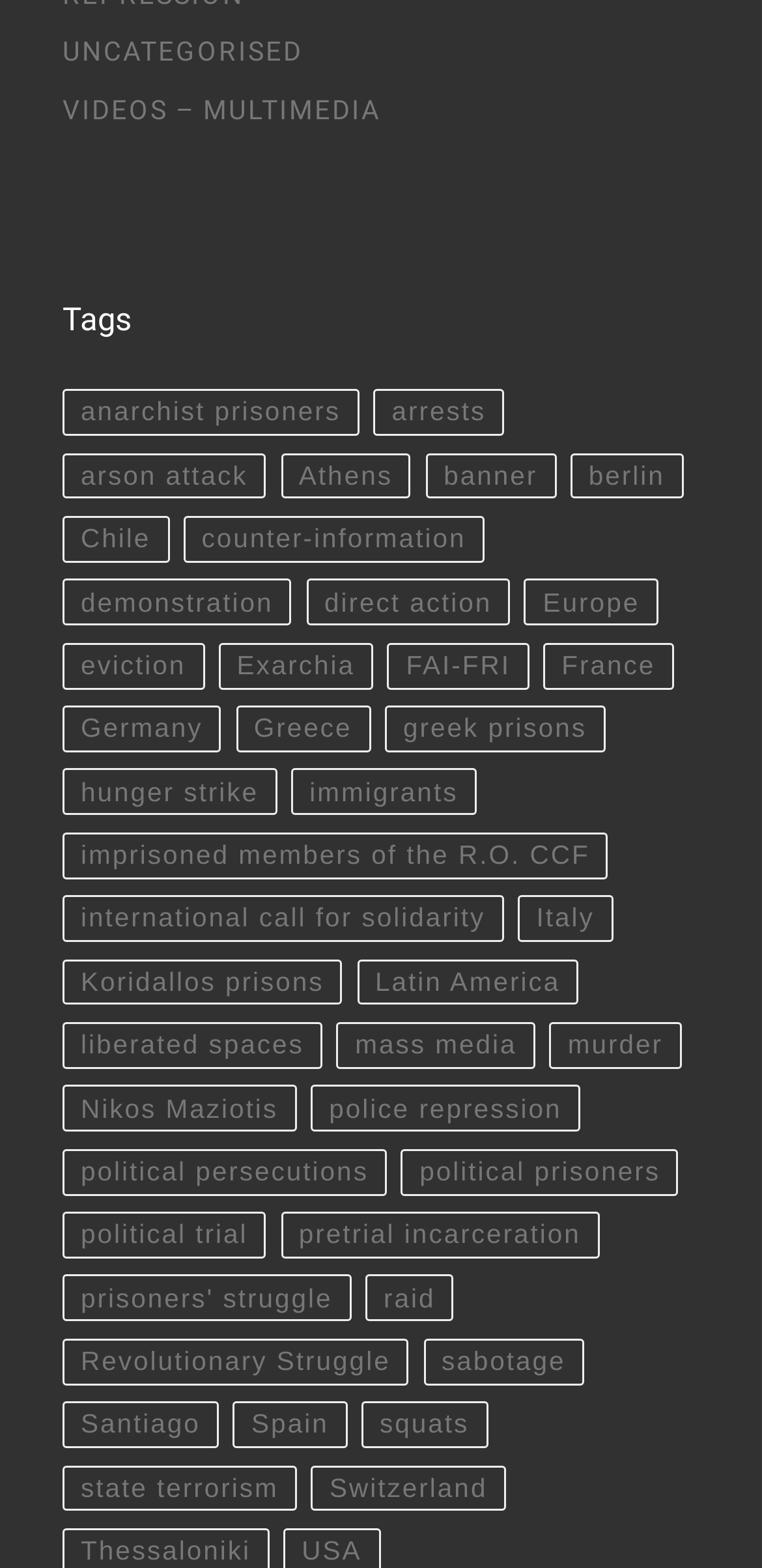Are there any links related to countries?
From the image, respond with a single word or phrase.

Yes